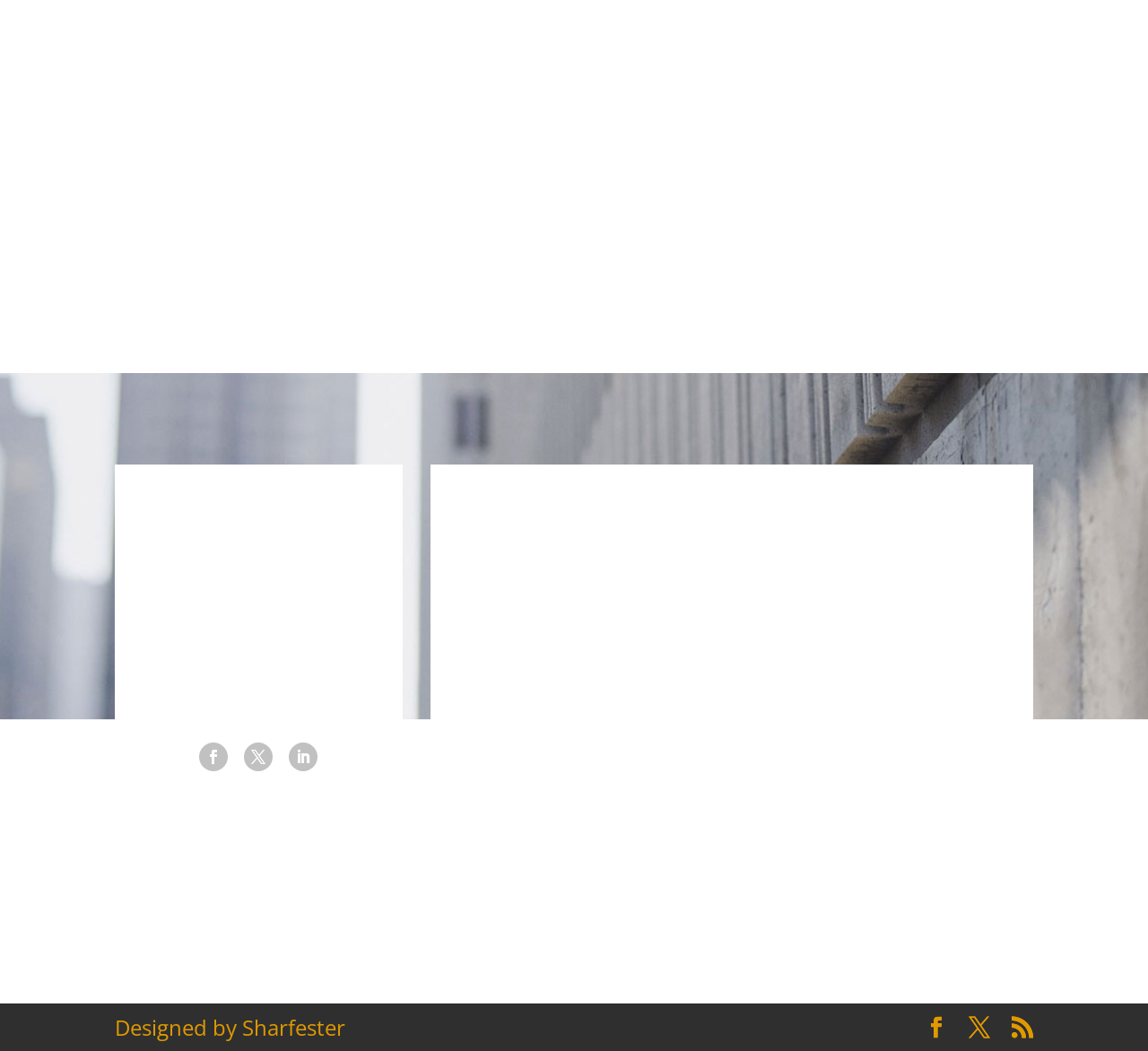Locate the bounding box coordinates of the element to click to perform the following action: 'Click the 'READ MORE' link'. The coordinates should be given as four float values between 0 and 1, in the form of [left, top, right, bottom].

[0.291, 0.297, 0.426, 0.336]